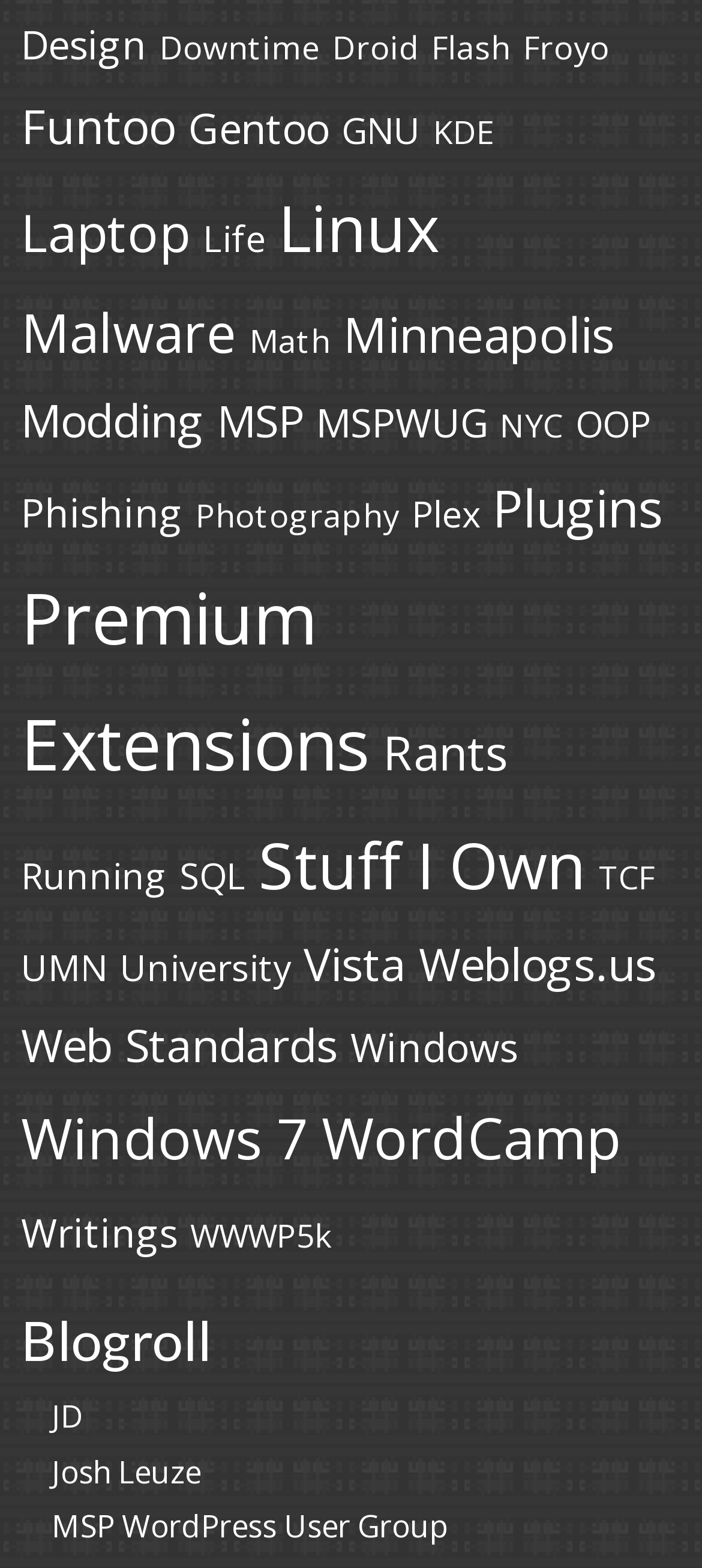Could you find the bounding box coordinates of the clickable area to complete this instruction: "Explore Froyo"?

[0.745, 0.016, 0.868, 0.044]